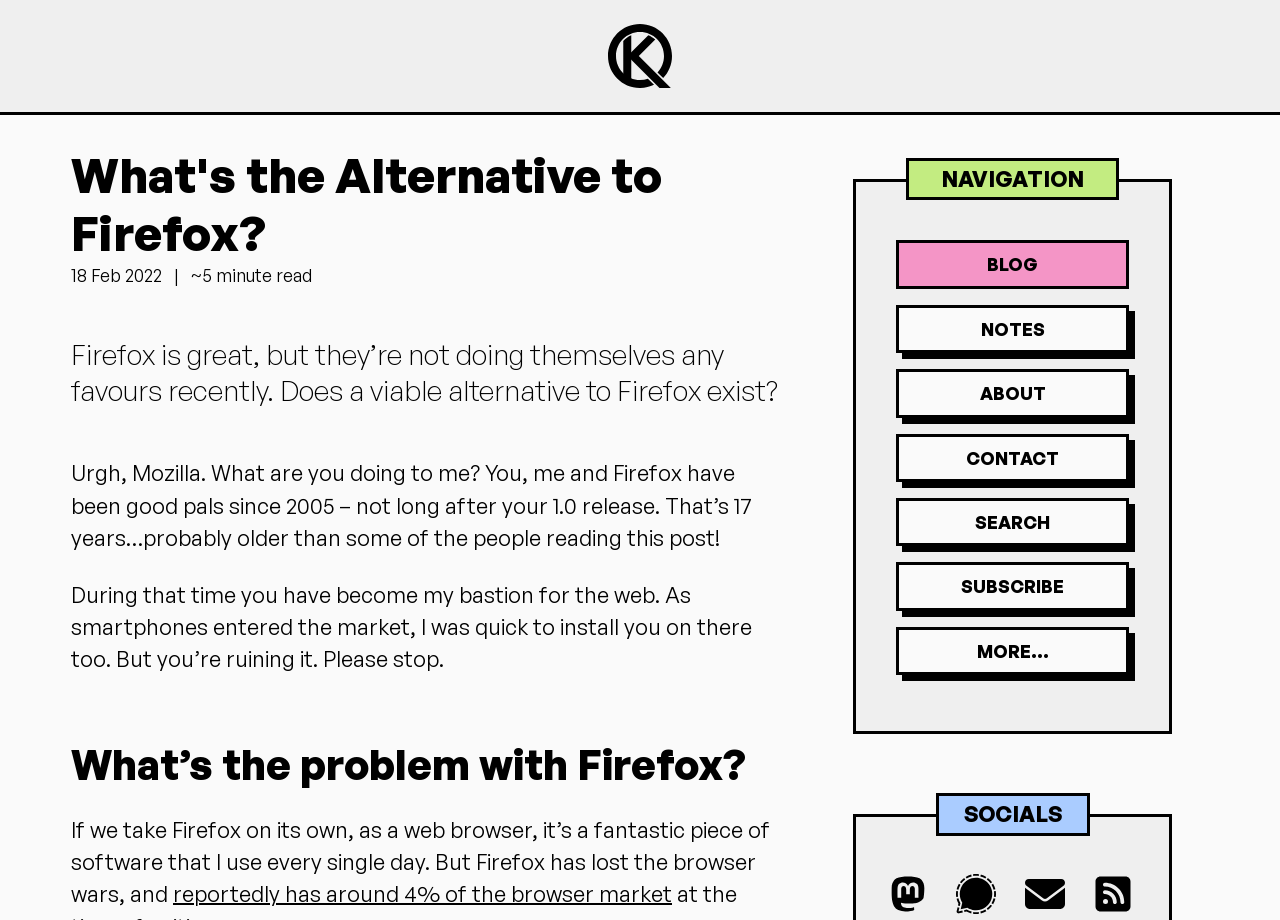Provide a one-word or short-phrase answer to the question:
What is the estimated market share of Firefox?

4%